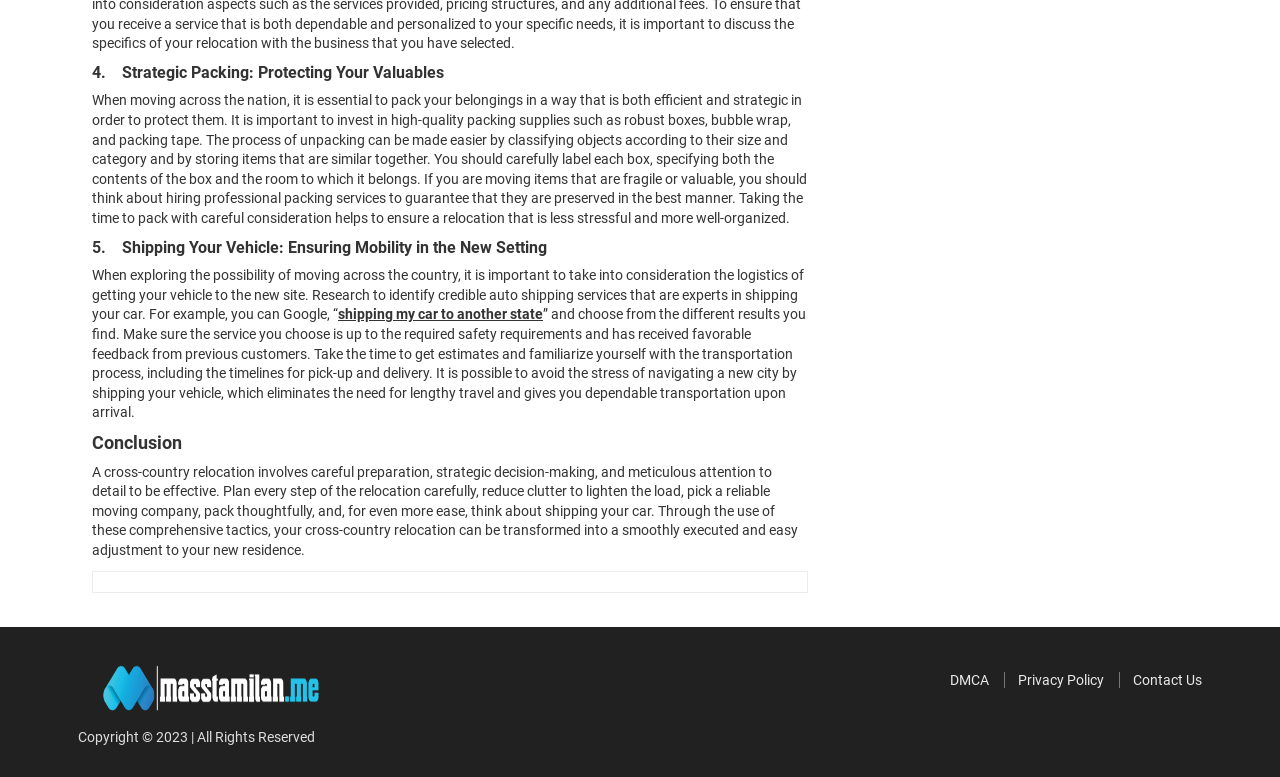What should you consider when shipping your vehicle?
Please elaborate on the answer to the question with detailed information.

According to the webpage, when shipping your vehicle, you should consider the safety requirements of the auto shipping service and the feedback from previous customers. This is mentioned in the section '5. Shipping Your Vehicle: Ensuring Mobility in the New Setting'.